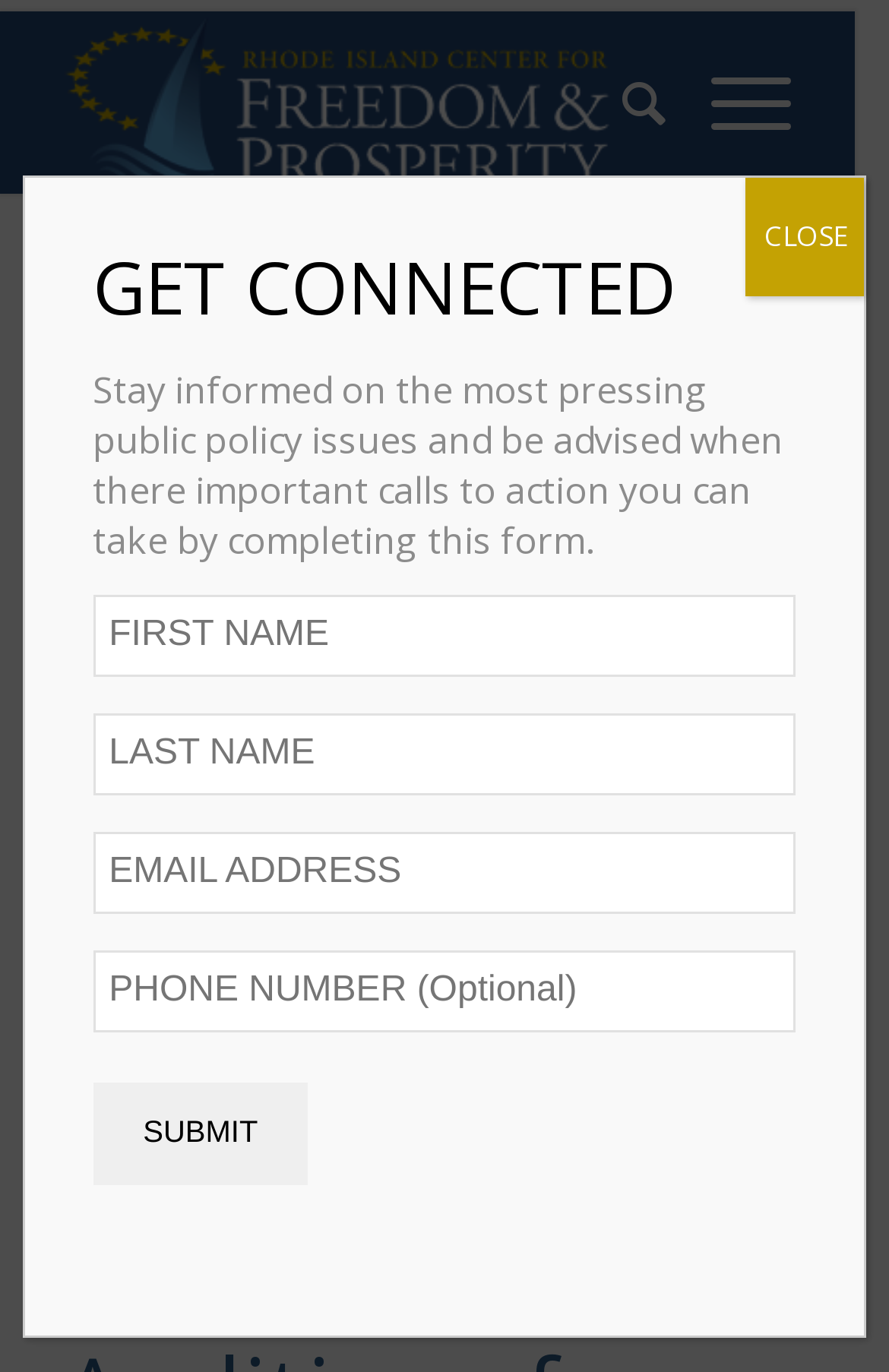Locate the bounding box coordinates of the element to click to perform the following action: 'Enter your email'. The coordinates should be given as four float values between 0 and 1, in the form of [left, top, right, bottom].

[0.104, 0.434, 0.896, 0.494]